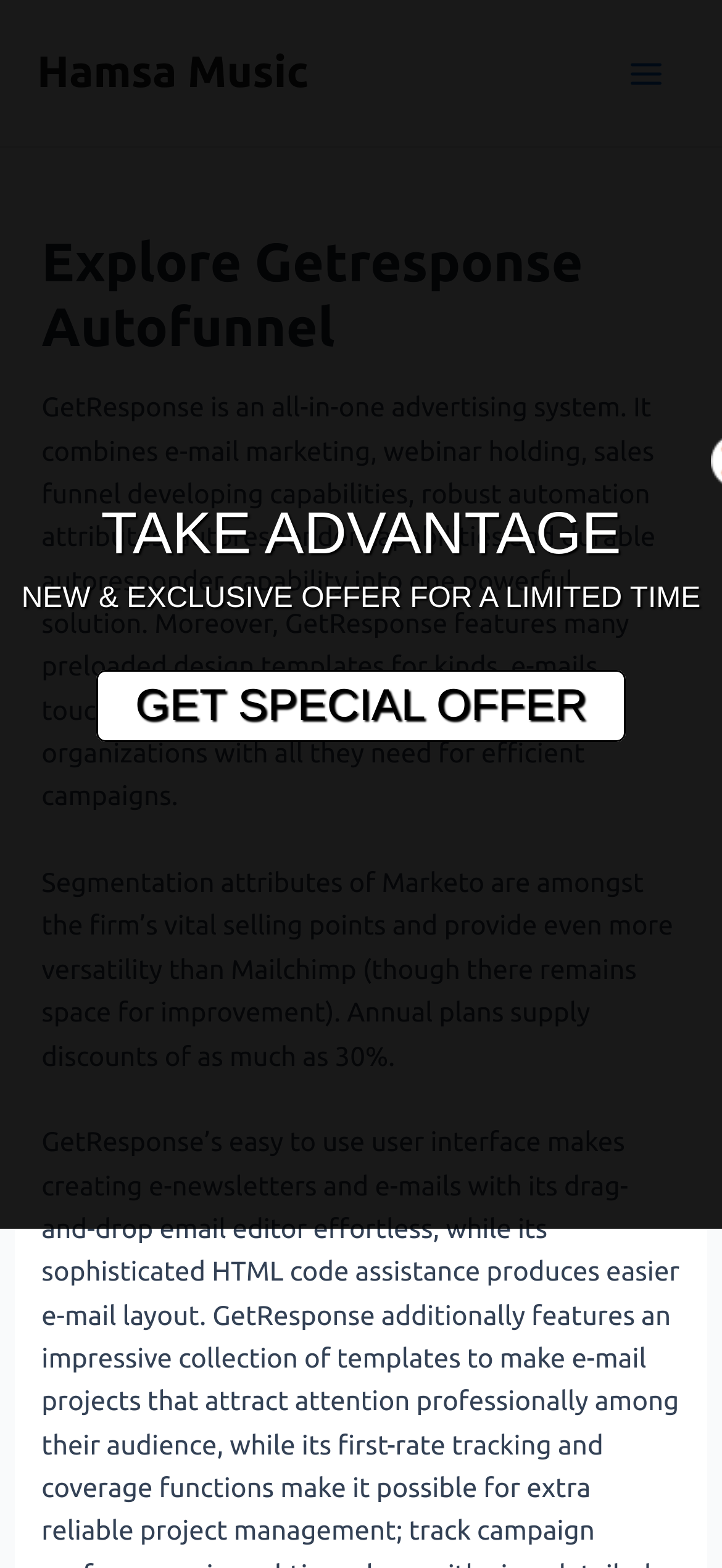Review the image closely and give a comprehensive answer to the question: What is the limited-time offer for?

I found the answer by reading the StaticText element that says 'NEW & EXCLUSIVE OFFER FOR A LIMITED TIME' and the context of the webpage, which is about GetResponse Autofunnel.